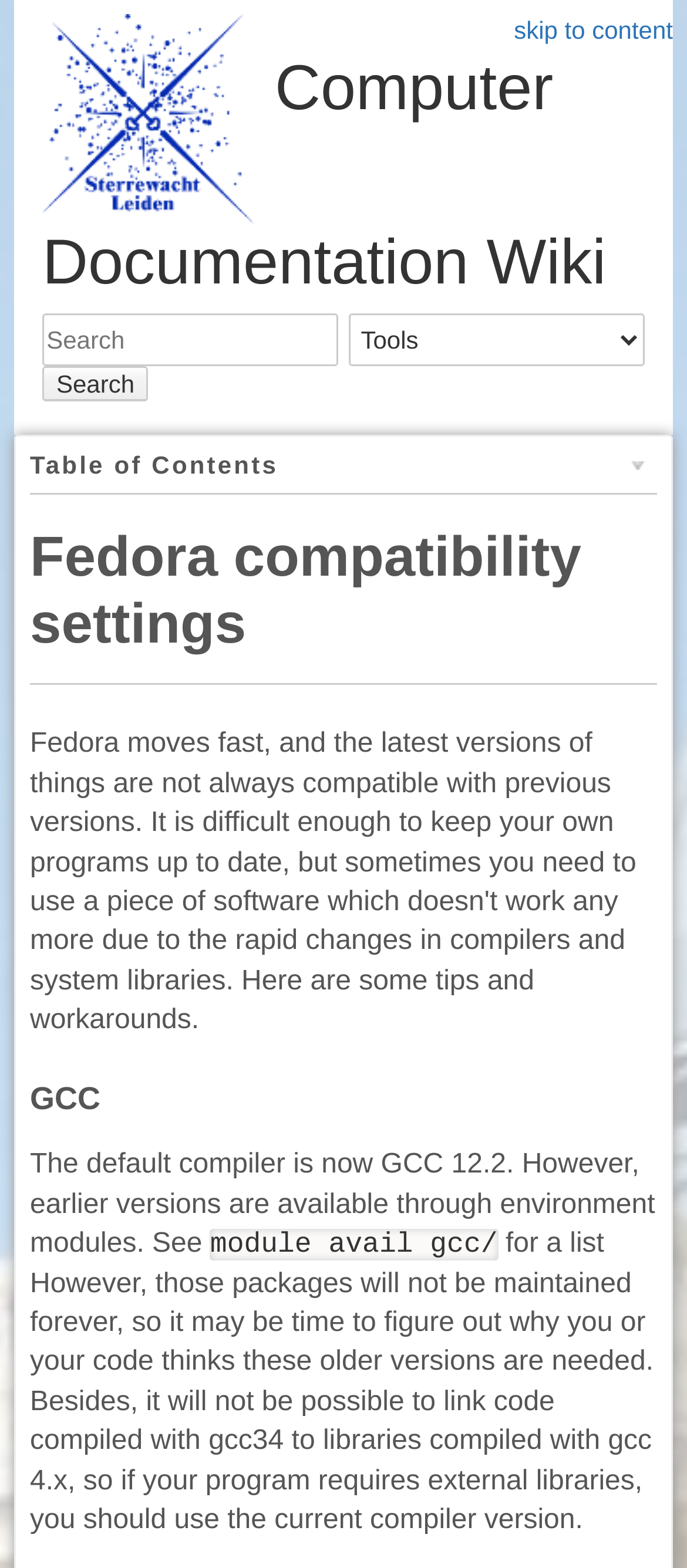Please provide the bounding box coordinates in the format (top-left x, top-left y, bottom-right x, bottom-right y). Remember, all values are floating point numbers between 0 and 1. What is the bounding box coordinate of the region described as: skip to content

[0.748, 0.01, 0.979, 0.028]